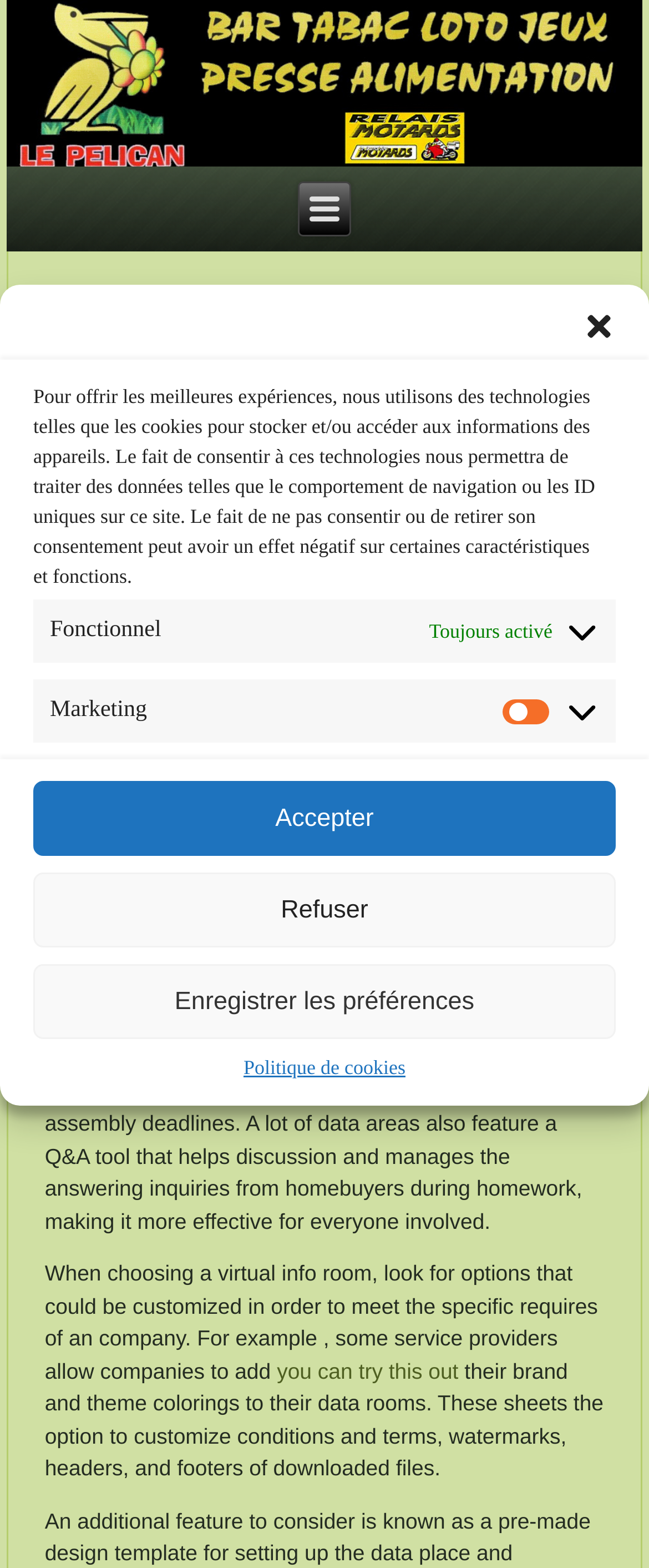Determine the main text heading of the webpage and provide its content.

Picking an Advanced Data Room